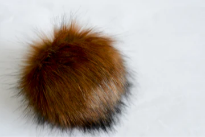Please provide a detailed answer to the question below by examining the image:
What type of items can the pom-pom be used to accessorize?

The caption suggests that the pom-pom can be used to add a touch of warmth and style to various accessories, specifically mentioning hats, bags, and keychains as examples.